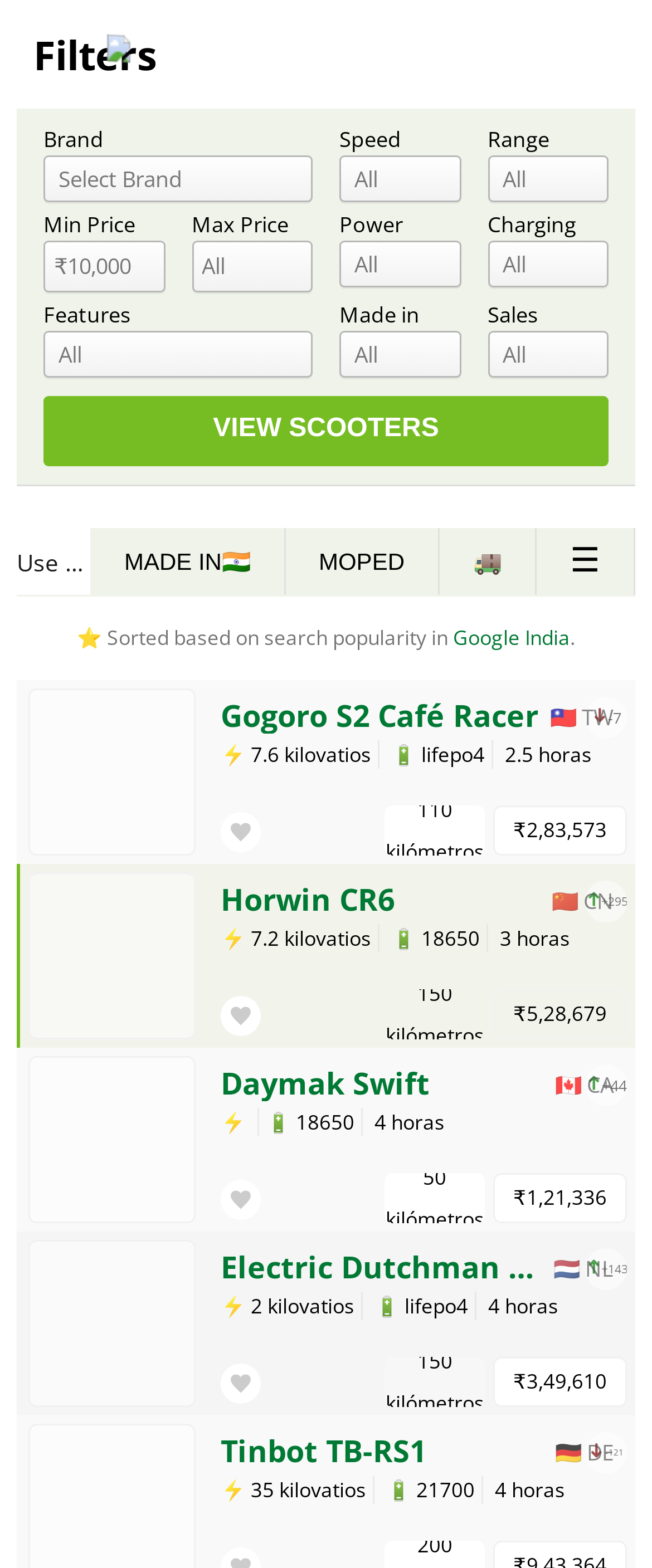Provide the bounding box coordinates of the UI element that matches the description: "parent_node: Min Price name="price_min" placeholder="₹10,000"".

[0.067, 0.154, 0.253, 0.186]